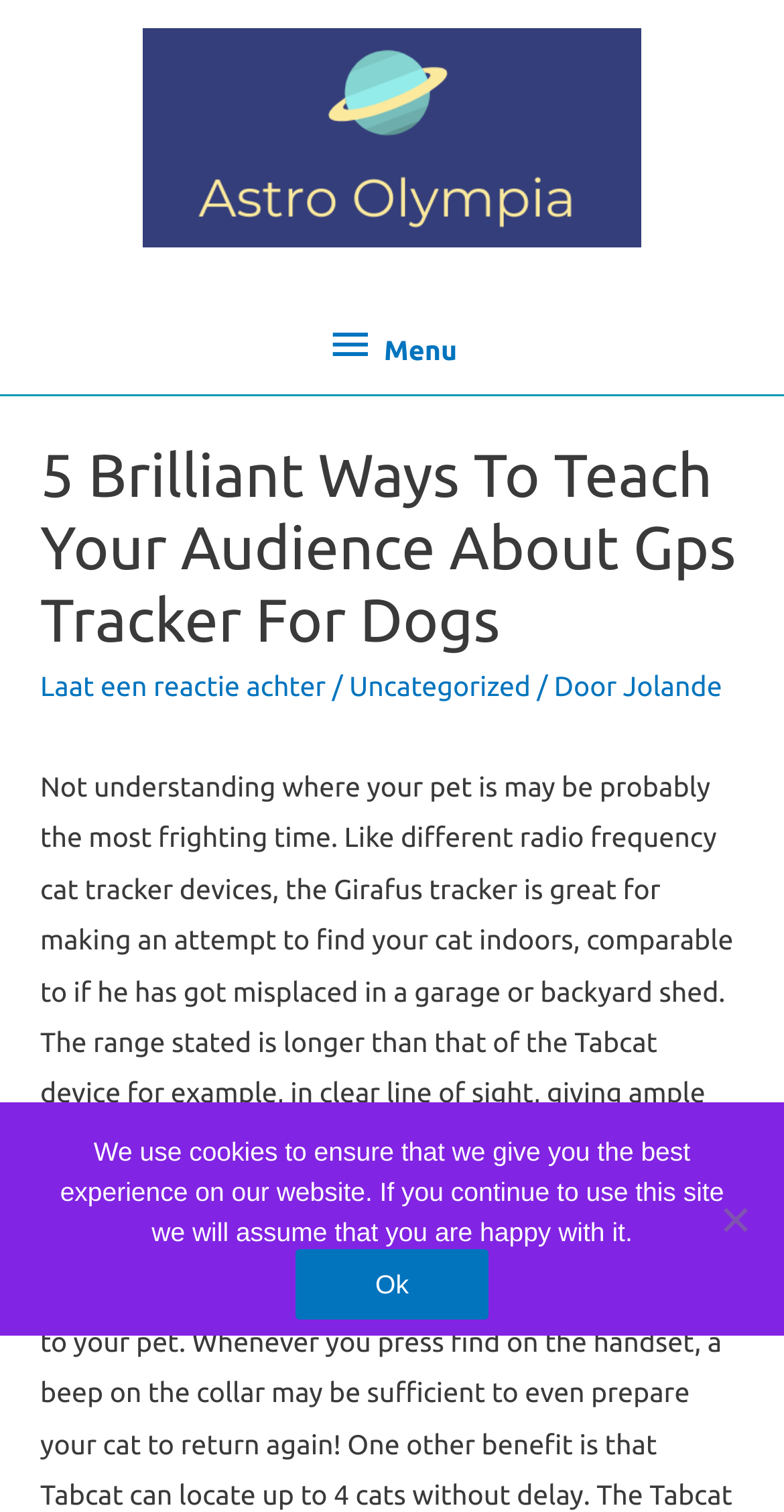What is the topic of the article?
Respond with a short answer, either a single word or a phrase, based on the image.

GPS tracker for dogs